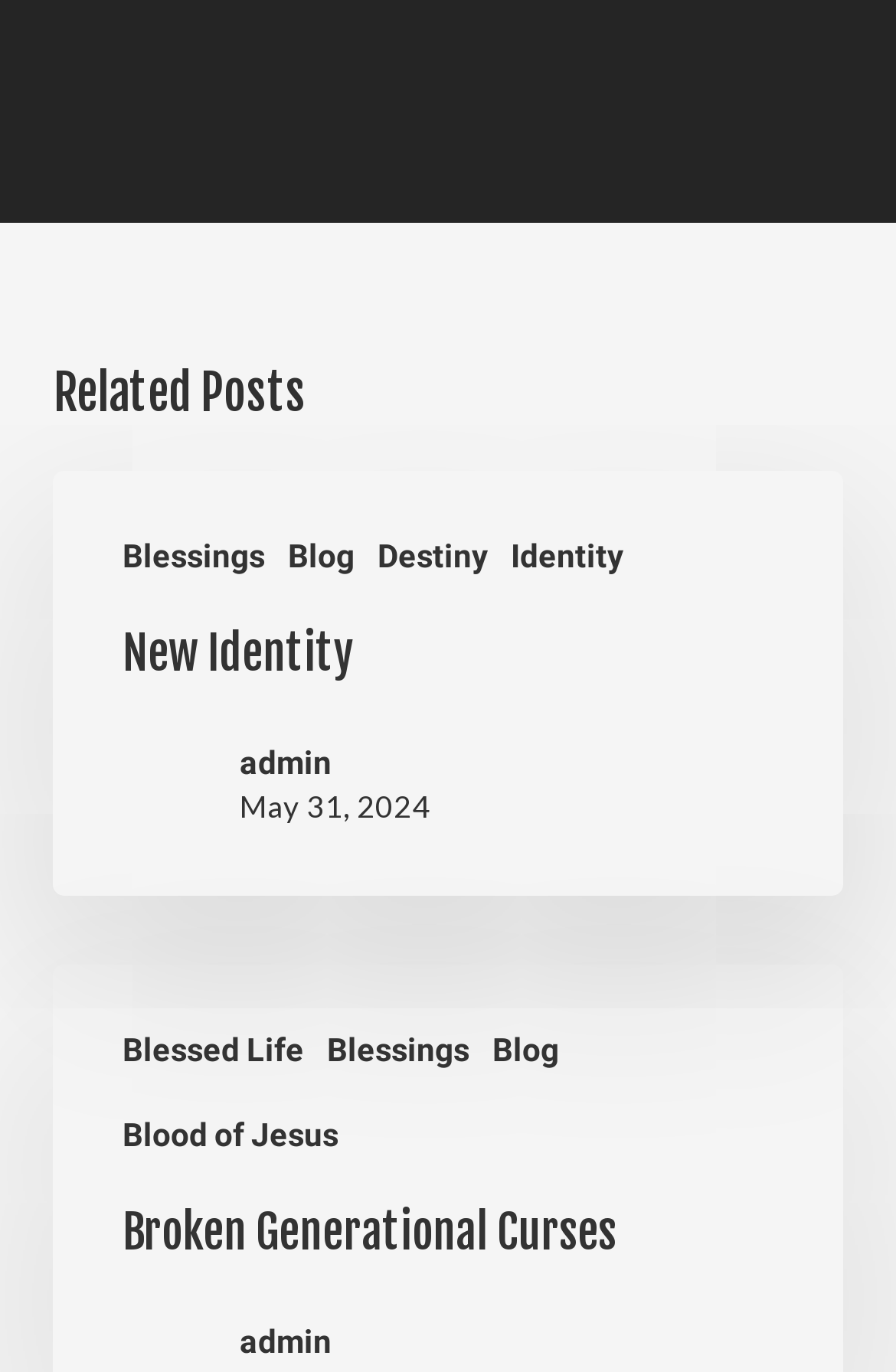What is the date of the 'New Identity' post? Analyze the screenshot and reply with just one word or a short phrase.

May 31, 2024